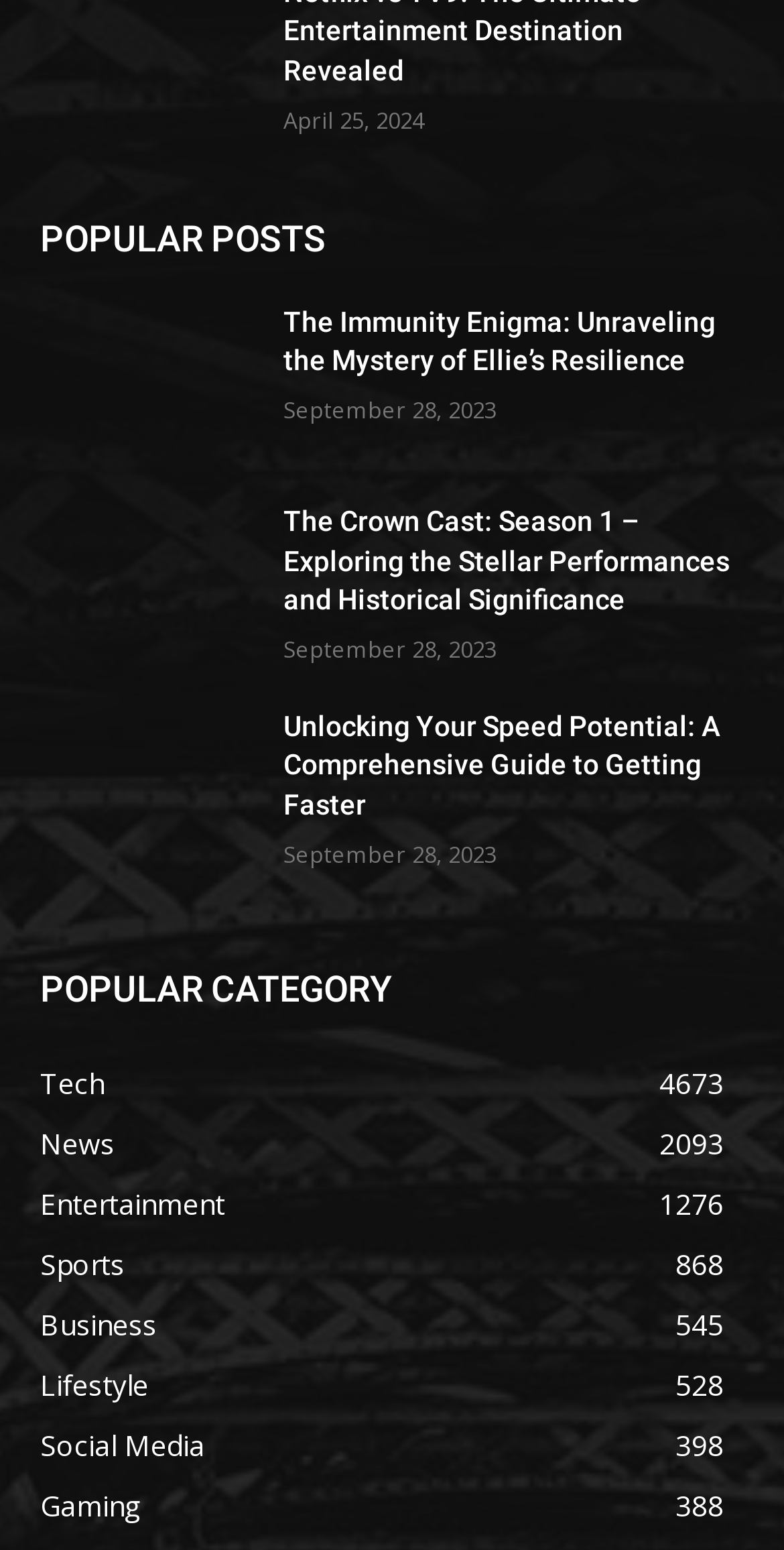Provide a short answer to the following question with just one word or phrase: How many categories are listed?

8